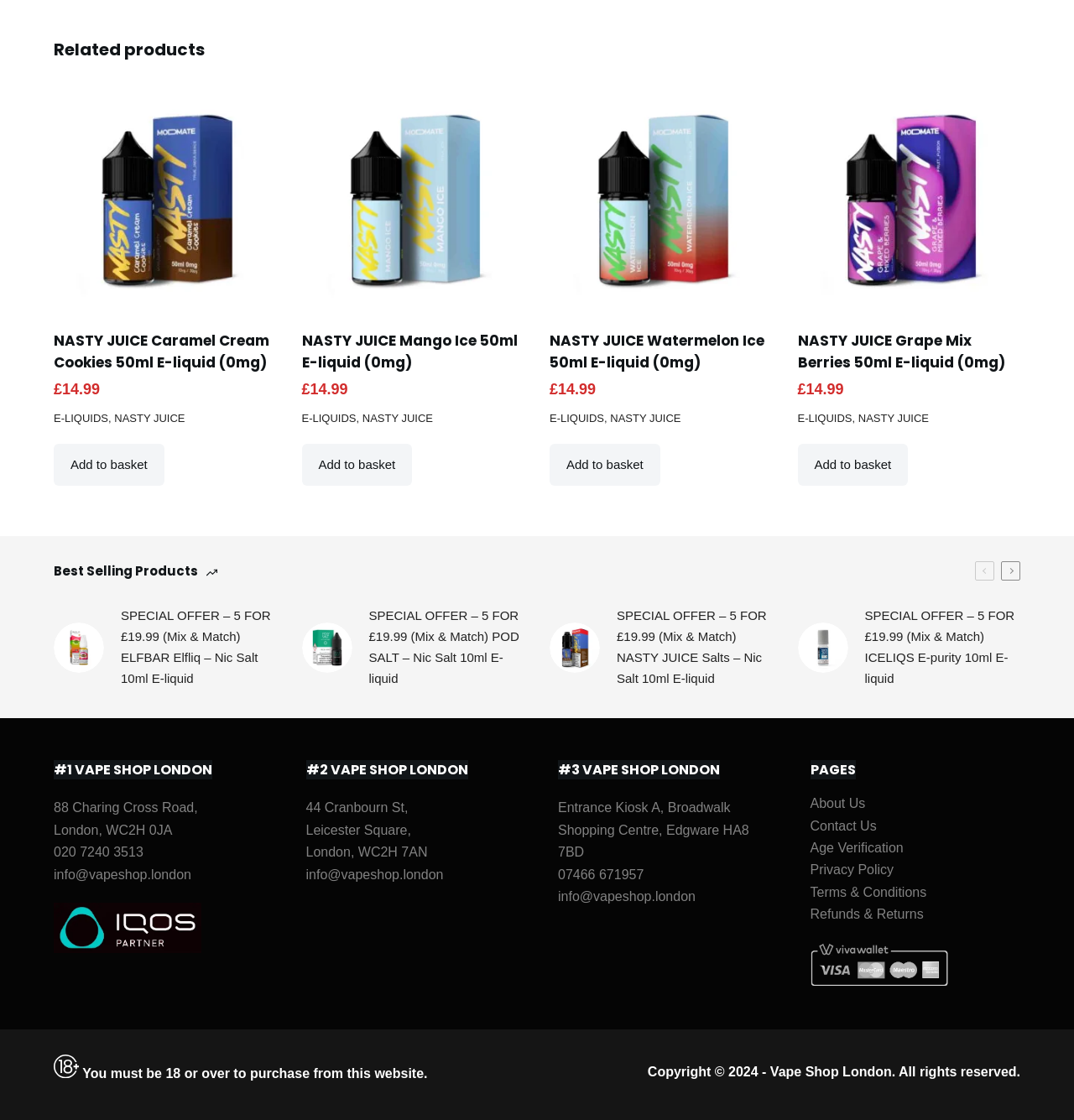How many vape shop locations are listed on the webpage?
Give a one-word or short-phrase answer derived from the screenshot.

3